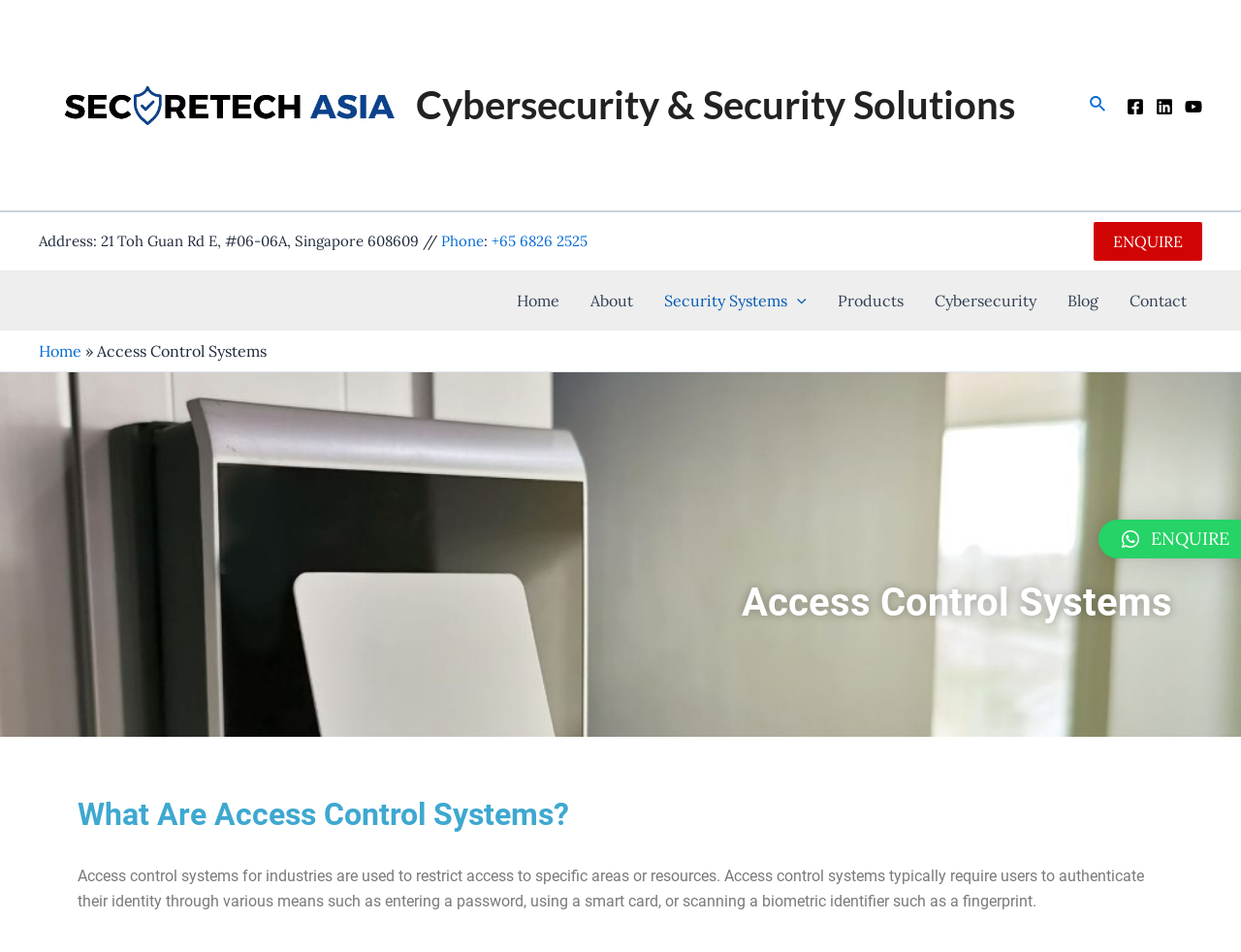How many social media links are there at the top right corner?
Offer a detailed and exhaustive answer to the question.

I counted the number of social media links at the top right corner of the webpage by looking at the link elements with images, which are Facebook, LinkedIn, YouTube, and one more, totaling 4 links.